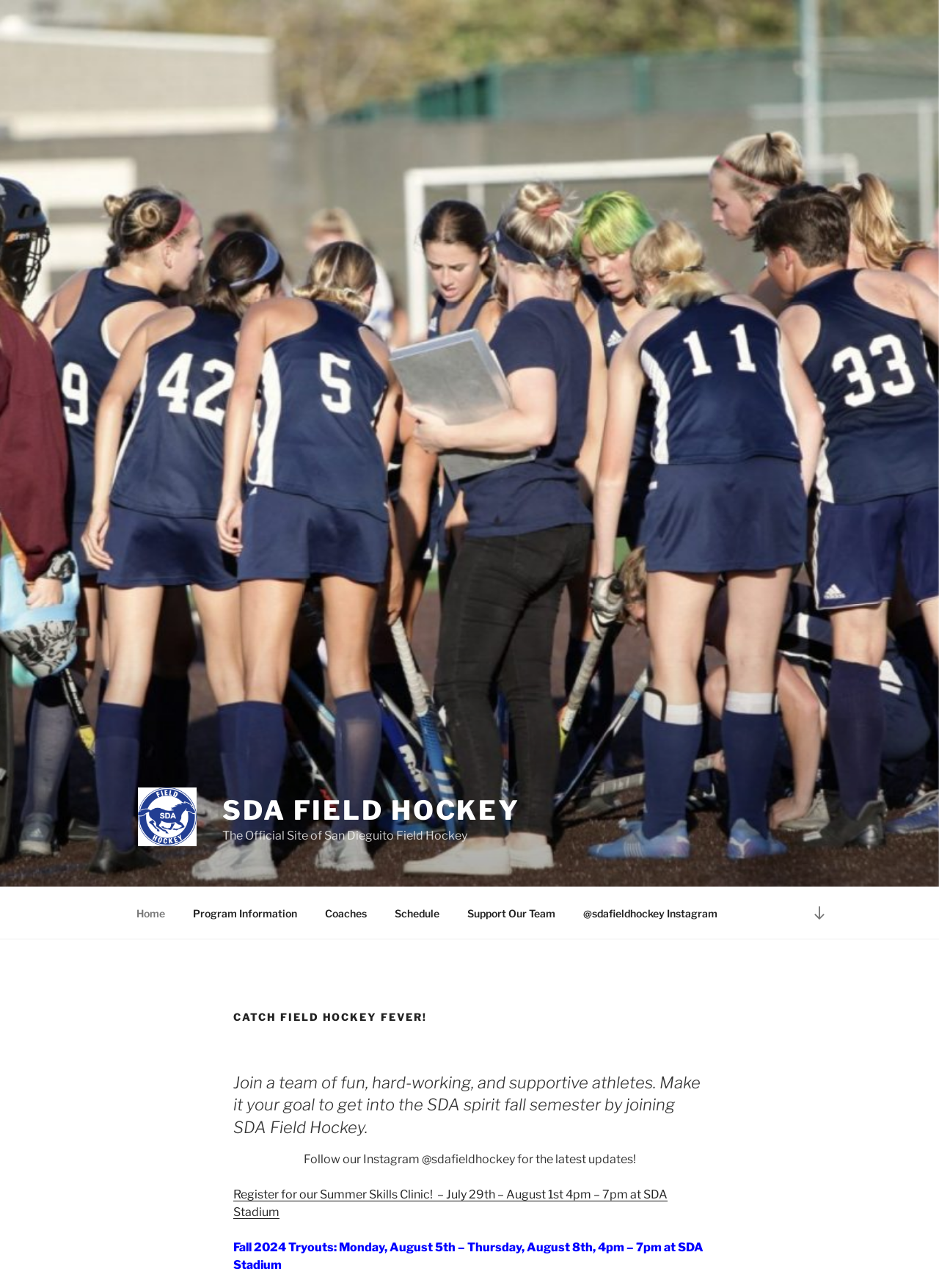Respond to the question below with a single word or phrase:
What is the name of the field hockey team?

SDA Field Hockey